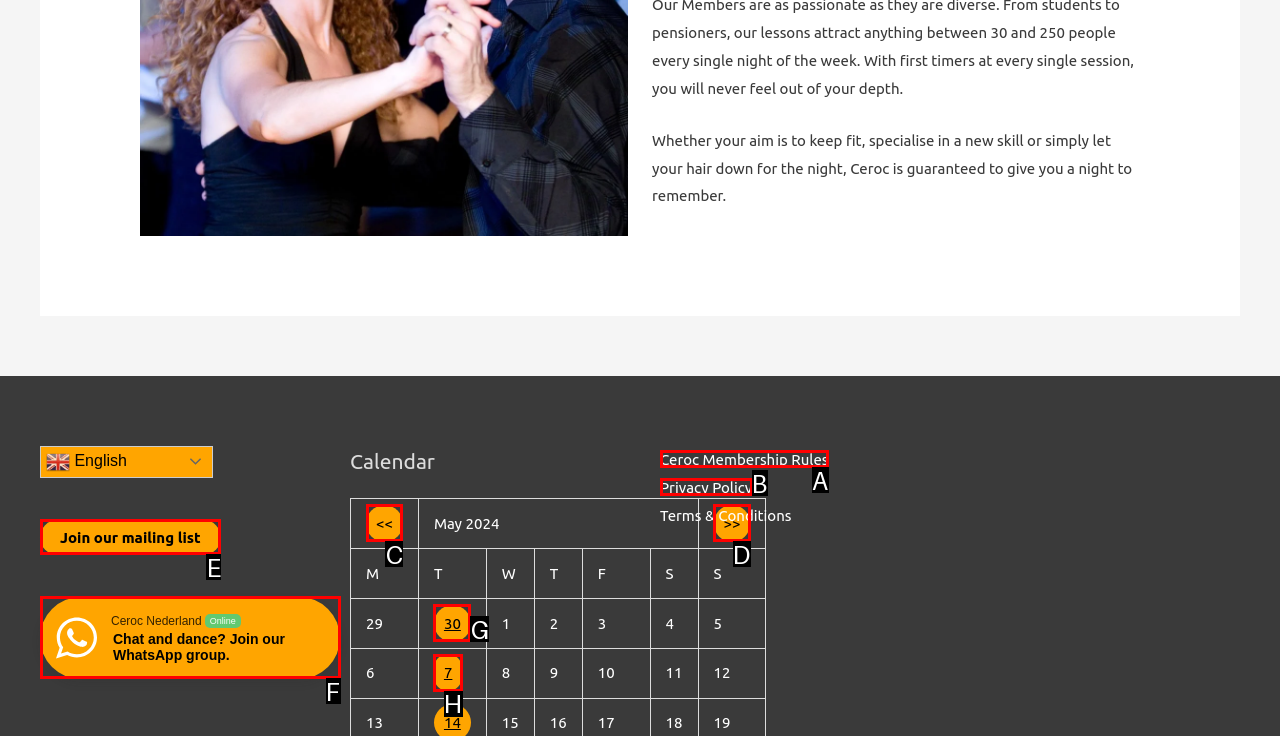Tell me which one HTML element best matches the description: Join our mailing list Answer with the option's letter from the given choices directly.

E